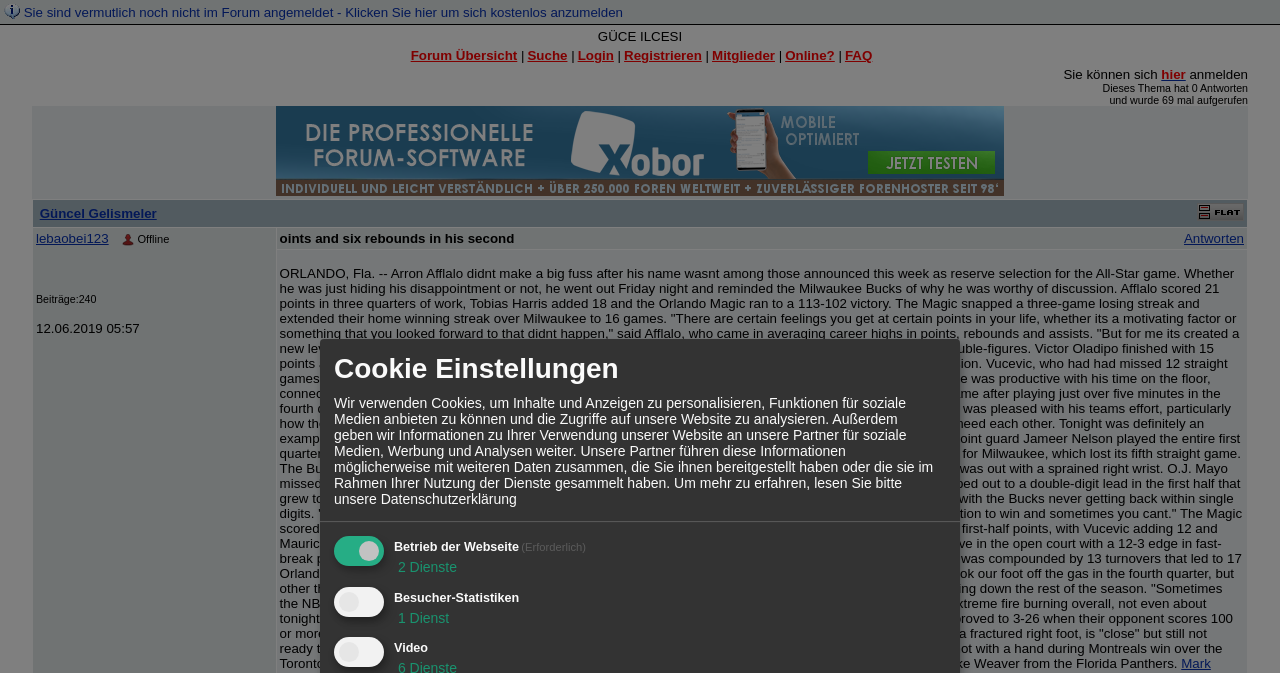How many answers does this theme have?
Answer briefly with a single word or phrase based on the image.

0